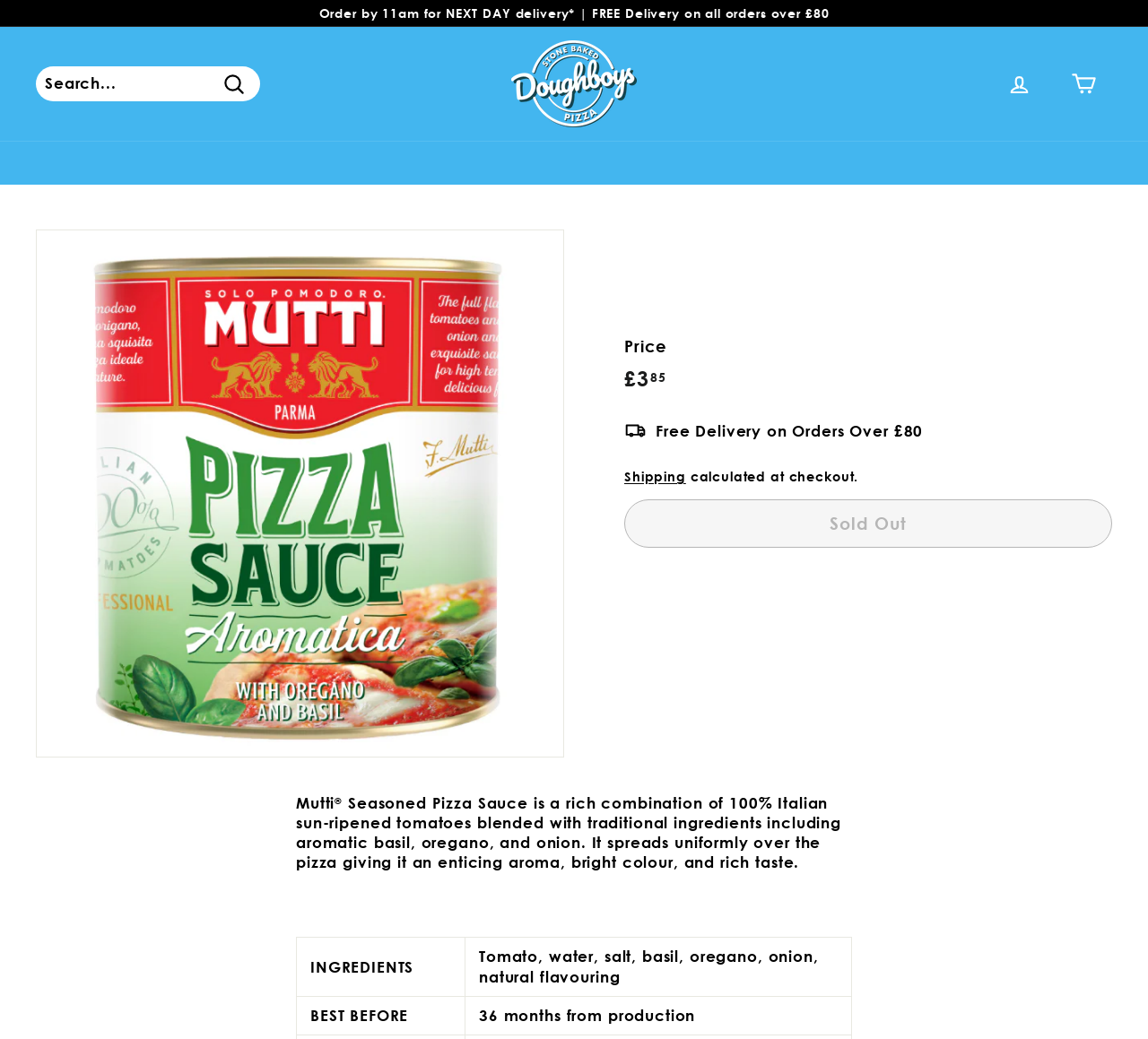Based on the image, provide a detailed and complete answer to the question: 
What is the ingredient list of the pizza sauce?

I found the ingredient list in the product details section, where it is listed in a grid cell under the 'INGREDIENTS' category.